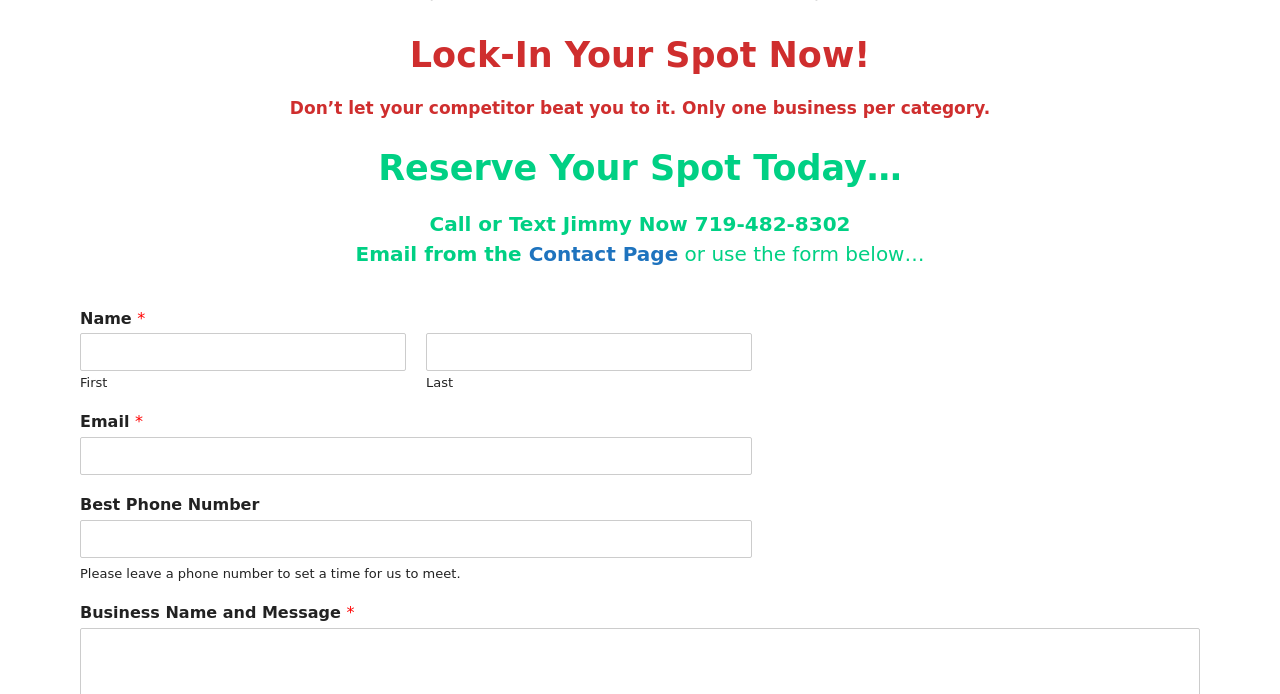What is the call to action in the first heading?
Please provide a comprehensive answer based on the information in the image.

The first heading on the webpage has the text 'Lock-In Your Spot Now!' which suggests that the user should take immediate action to reserve their spot.